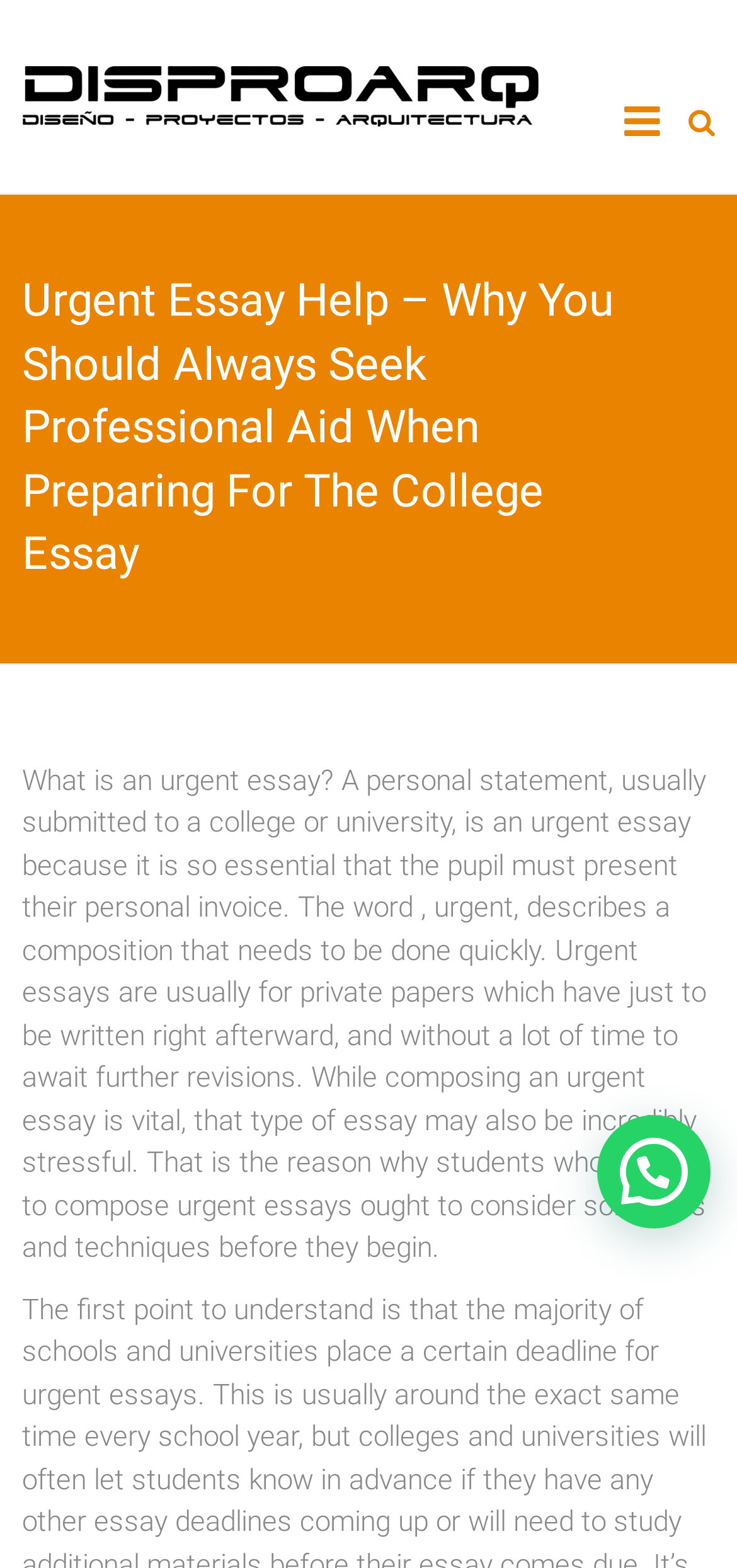Generate a comprehensive description of the webpage.

The webpage is about urgent essay help, specifically discussing the importance of seeking professional aid when preparing for college essays. At the top-left corner, there is a link and an image, both labeled as "Disproarq". Below them, there is a heading with the same label. To the right of the heading, there is a static text element containing the word "Arquitectura". 

Further down, there is a prominent heading that spans most of the width of the page, stating the title of the webpage: "Urgent Essay Help – Why You Should Always Seek Professional Aid When Preparing For The College Essay". 

Below this heading, there are two blocks of static text that provide an explanation of what an urgent essay is, its importance, and the challenges associated with writing one. The first block of text explains that an urgent essay is a personal statement that needs to be done quickly, while the second block of text discusses the stress involved in writing such an essay and the need for students to consider tips and techniques before starting.